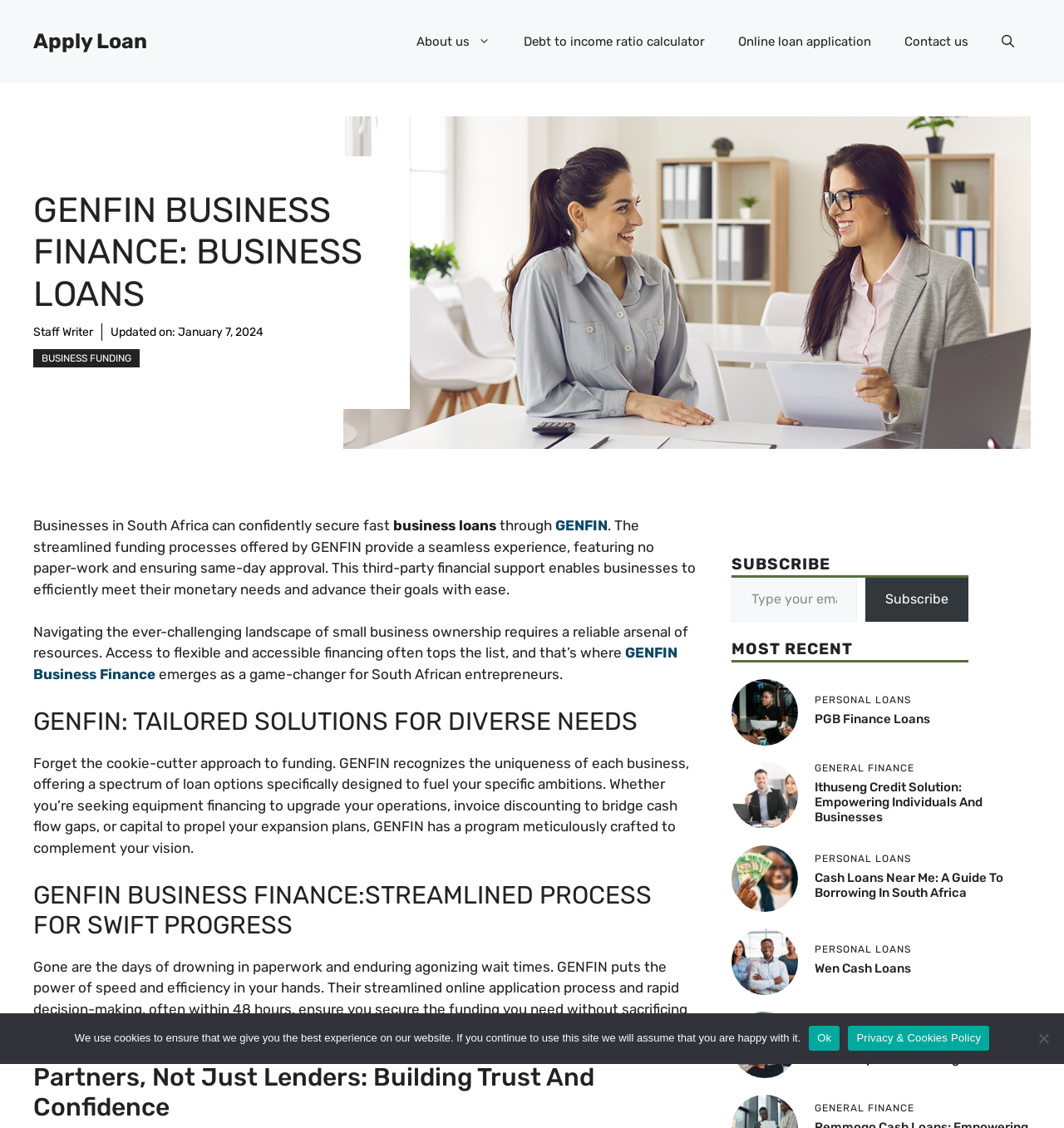Locate the bounding box coordinates of the element that should be clicked to fulfill the instruction: "Read about GENFIN Business Finance".

[0.522, 0.458, 0.571, 0.473]